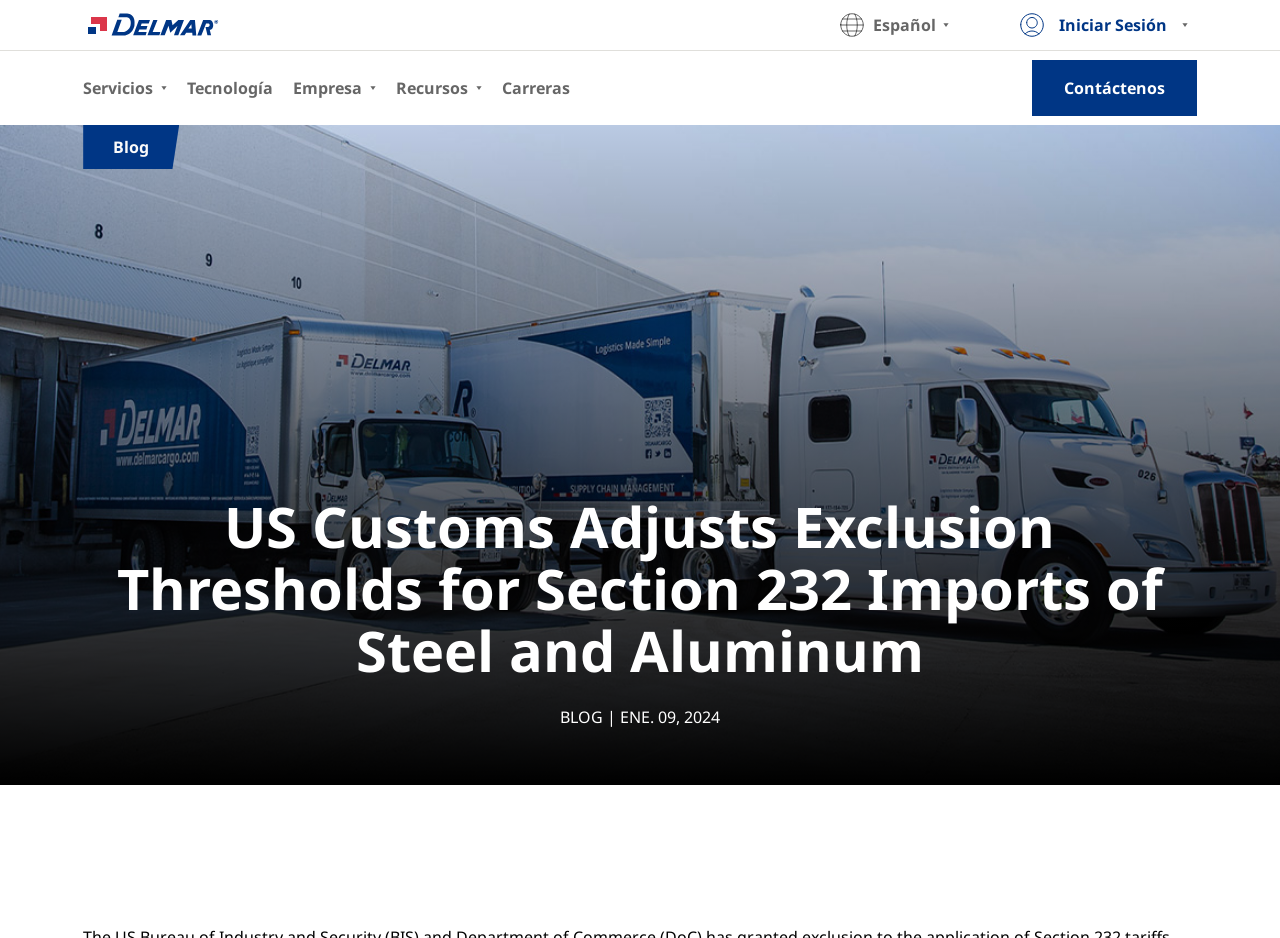Identify the bounding box coordinates of the region that needs to be clicked to carry out this instruction: "Select language". Provide these coordinates as four float numbers ranging from 0 to 1, i.e., [left, top, right, bottom].

[0.652, 0.0, 0.746, 0.053]